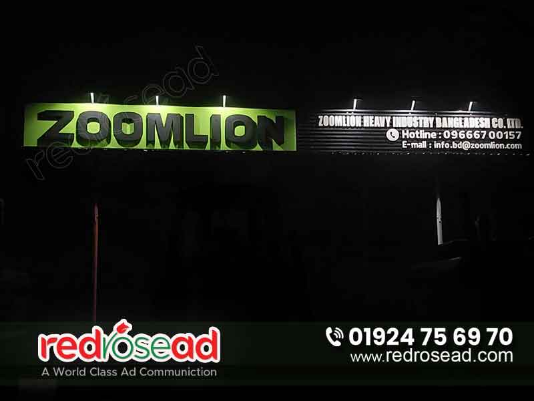What type of services does 'redrosead' provide?
Using the image provided, answer with just one word or phrase.

advertising and communication